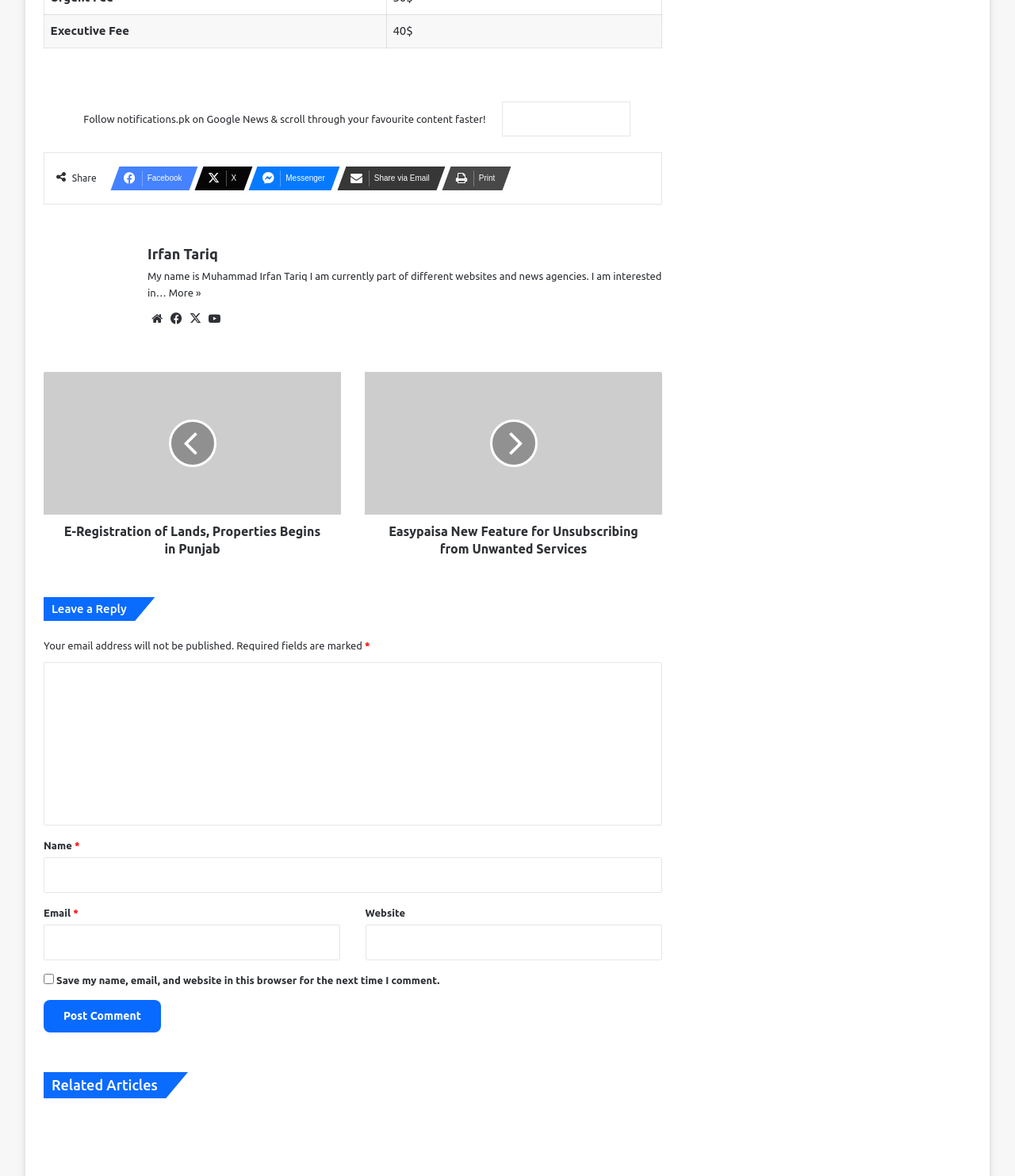What is required to post a comment?
Your answer should be a single word or phrase derived from the screenshot.

Name, Email, Comment